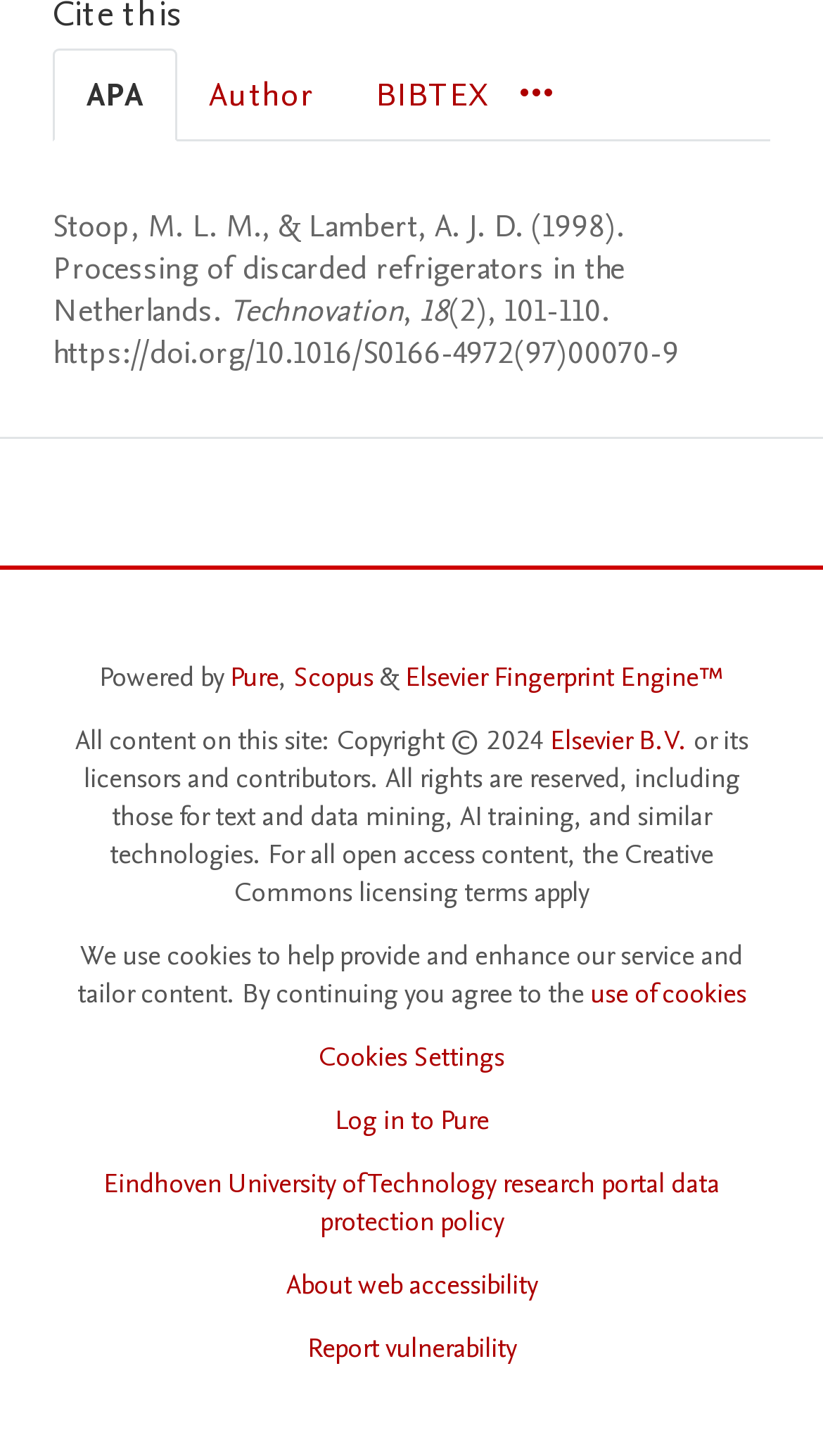Refer to the screenshot and give an in-depth answer to this question: What is the copyright year of the website content?

The copyright year of the website content can be found in the StaticText element with the text 'All content on this site: Copyright © 2024', which is located at the bottom of the webpage.